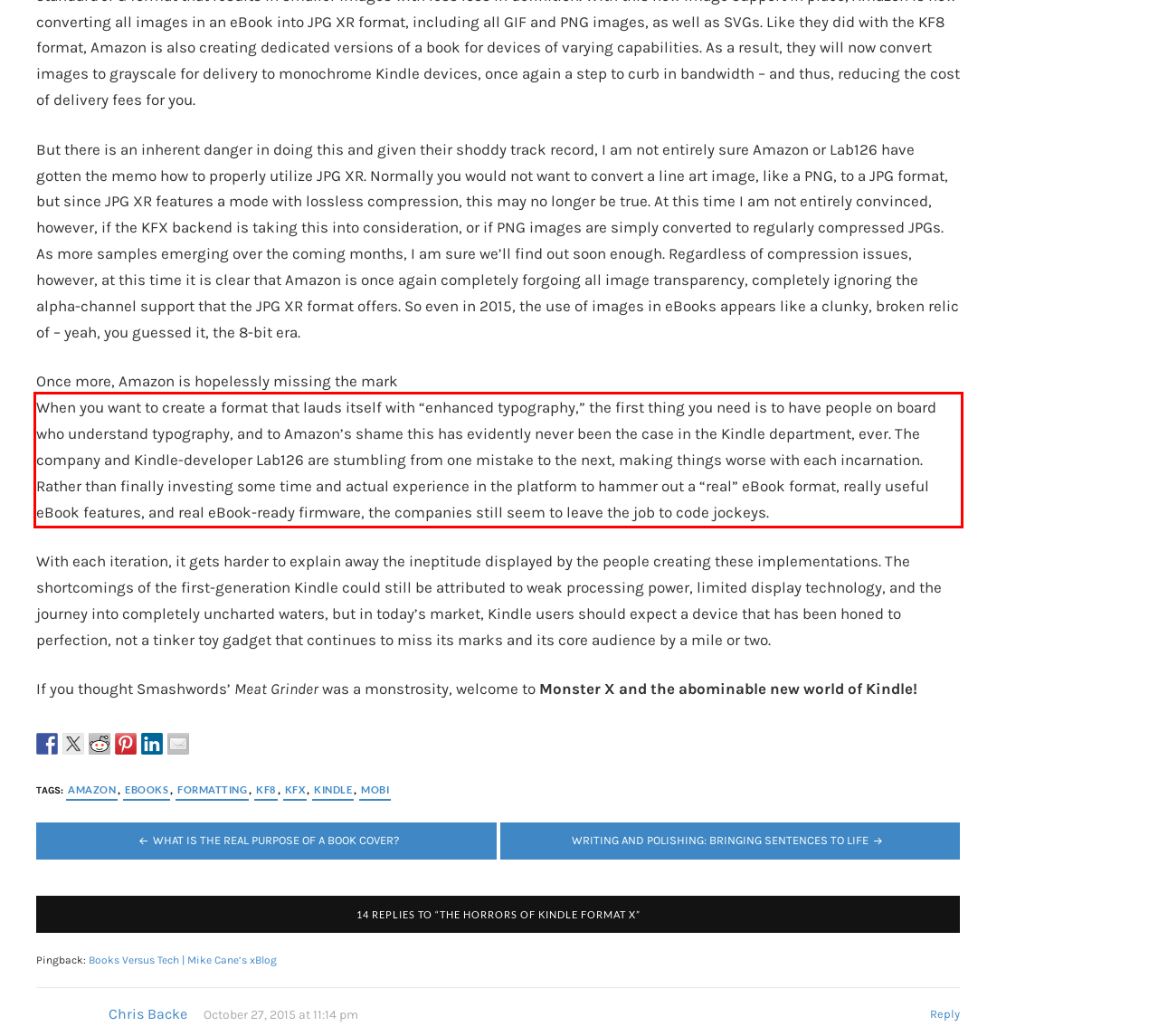Please perform OCR on the UI element surrounded by the red bounding box in the given webpage screenshot and extract its text content.

When you want to create a format that lauds itself with “enhanced typography,” the first thing you need is to have people on board who understand typography, and to Amazon’s shame this has evidently never been the case in the Kindle department, ever. The company and Kindle-developer Lab126 are stumbling from one mistake to the next, making things worse with each incarnation. Rather than finally investing some time and actual experience in the platform to hammer out a “real” eBook format, really useful eBook features, and real eBook-ready firmware, the companies still seem to leave the job to code jockeys.